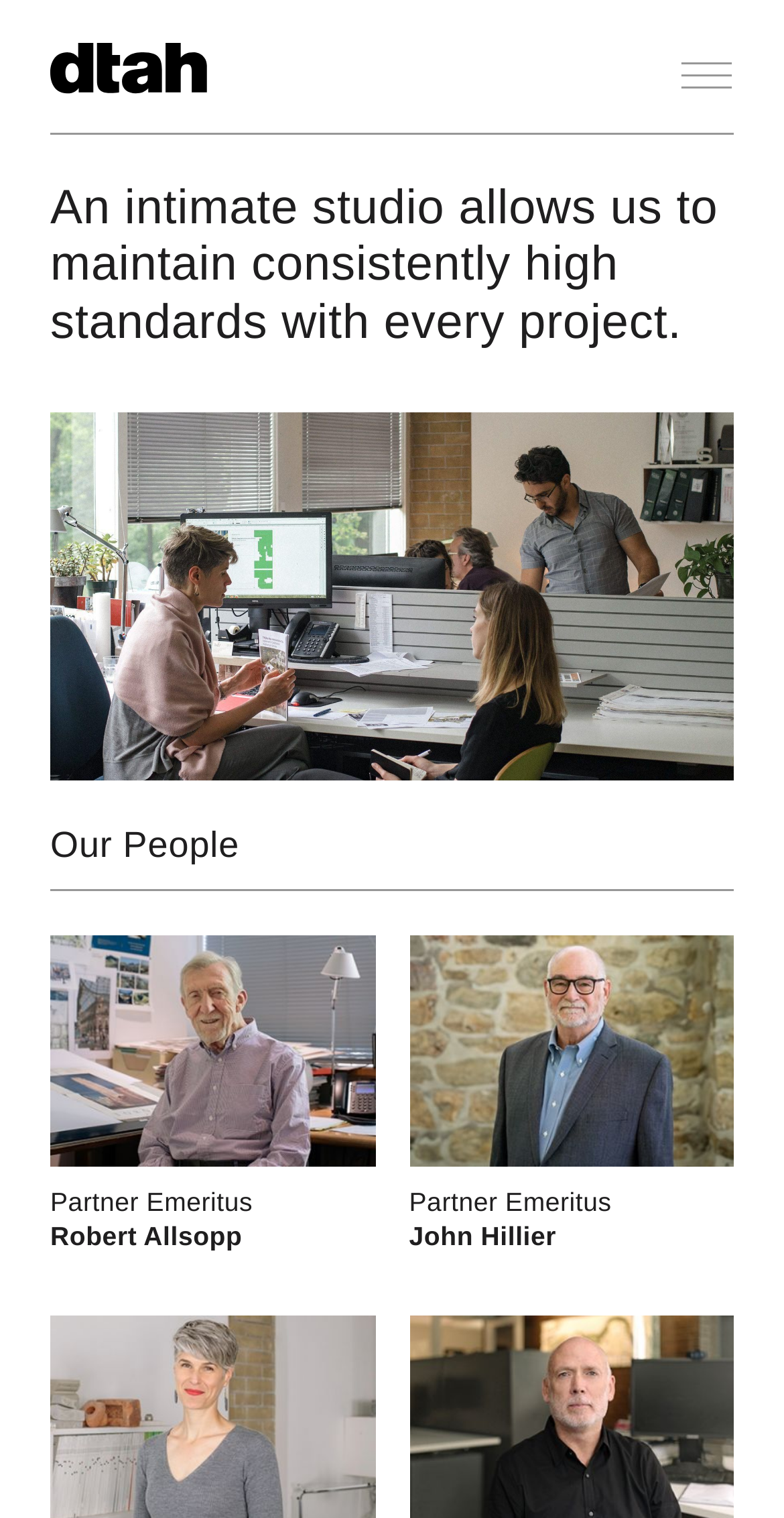Given the description "alt="DTAH Logo"", provide the bounding box coordinates of the corresponding UI element.

[0.064, 0.028, 0.264, 0.067]